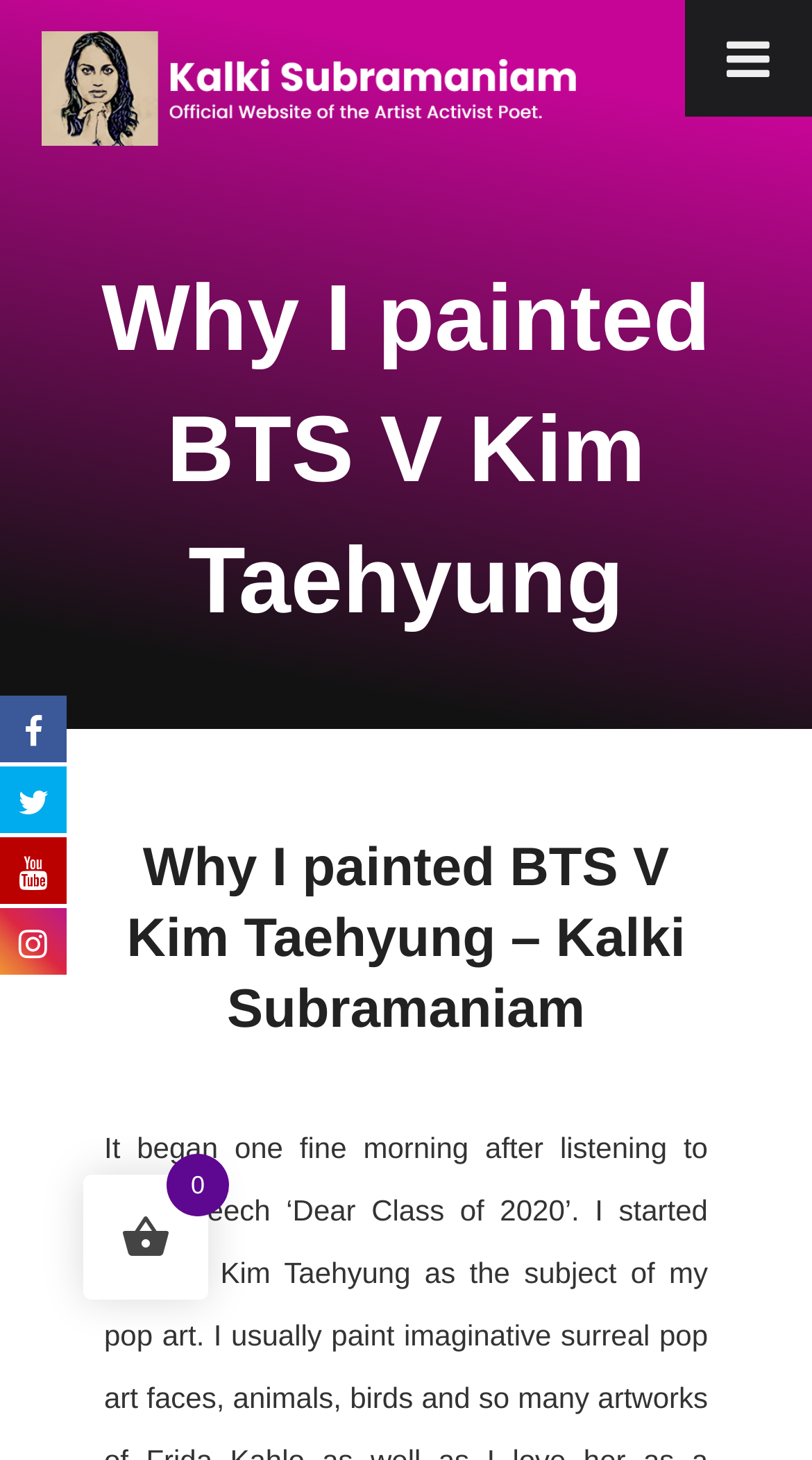What is the text of the second heading?
Please provide a single word or phrase as your answer based on the screenshot.

Why I painted BTS V Kim Taehyung – Kalki Subramaniam